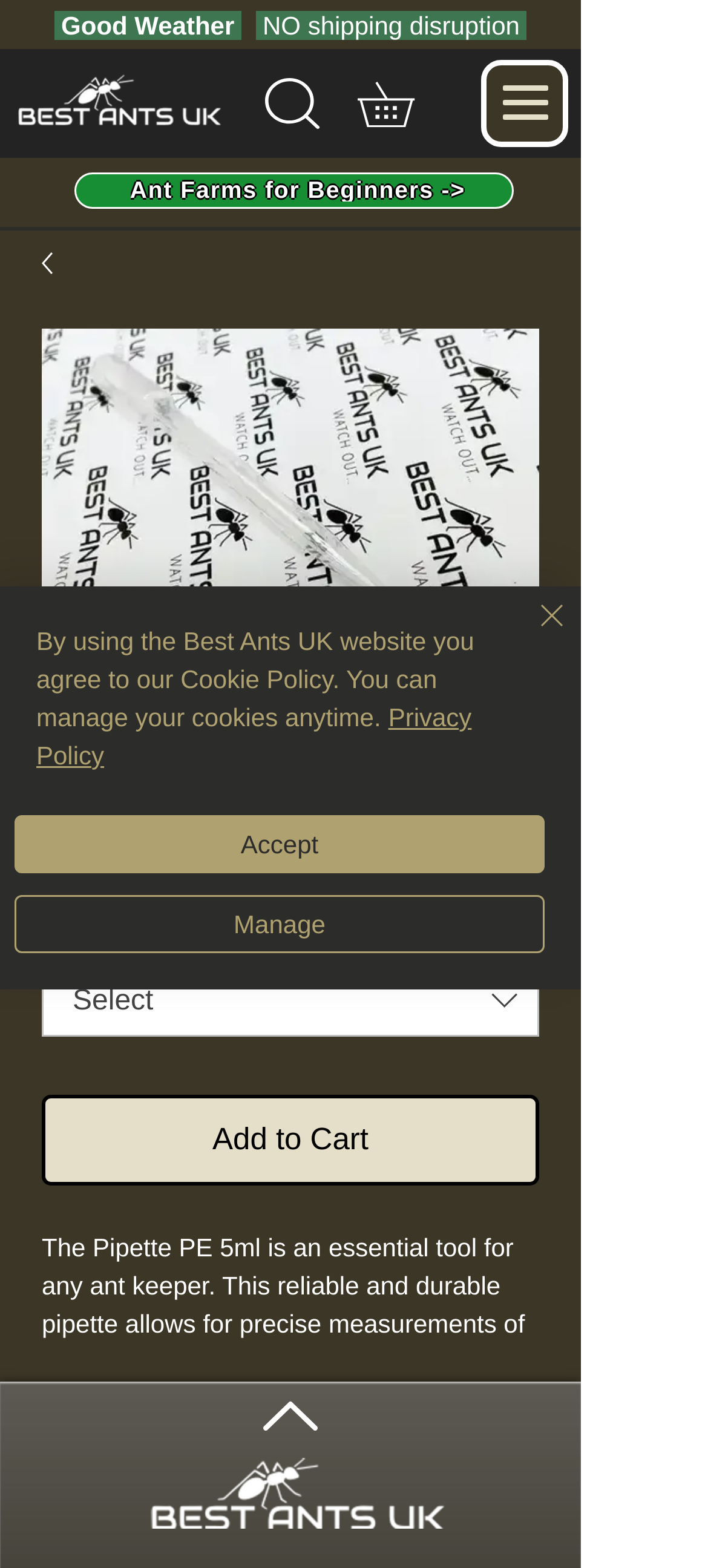Locate the bounding box coordinates of the clickable element to fulfill the following instruction: "Buy live ants and ant-related products". Provide the coordinates as four float numbers between 0 and 1 in the format [left, top, right, bottom].

[0.026, 0.047, 0.313, 0.079]